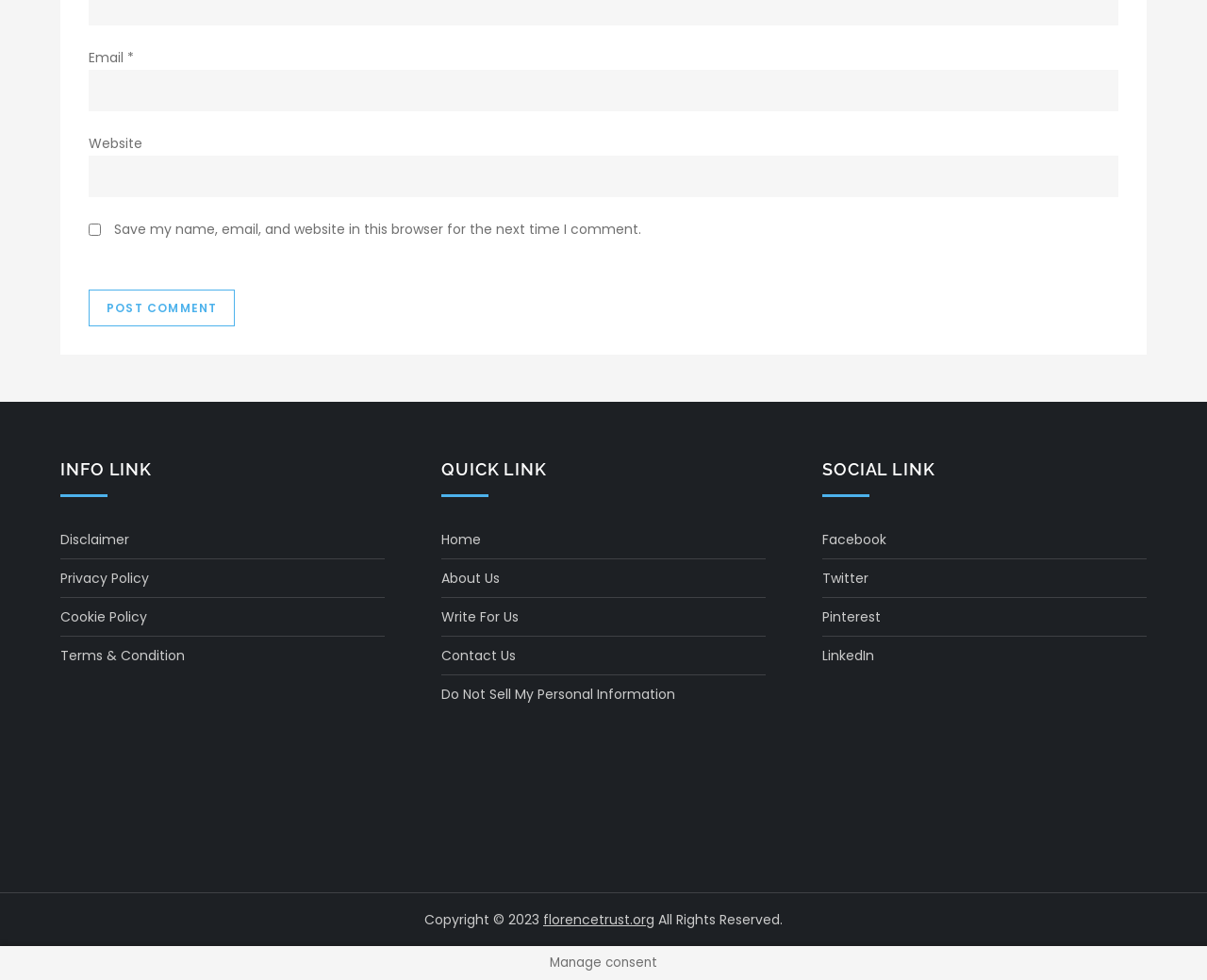Please provide a one-word or short phrase answer to the question:
What is the purpose of the checkbox?

Save user data